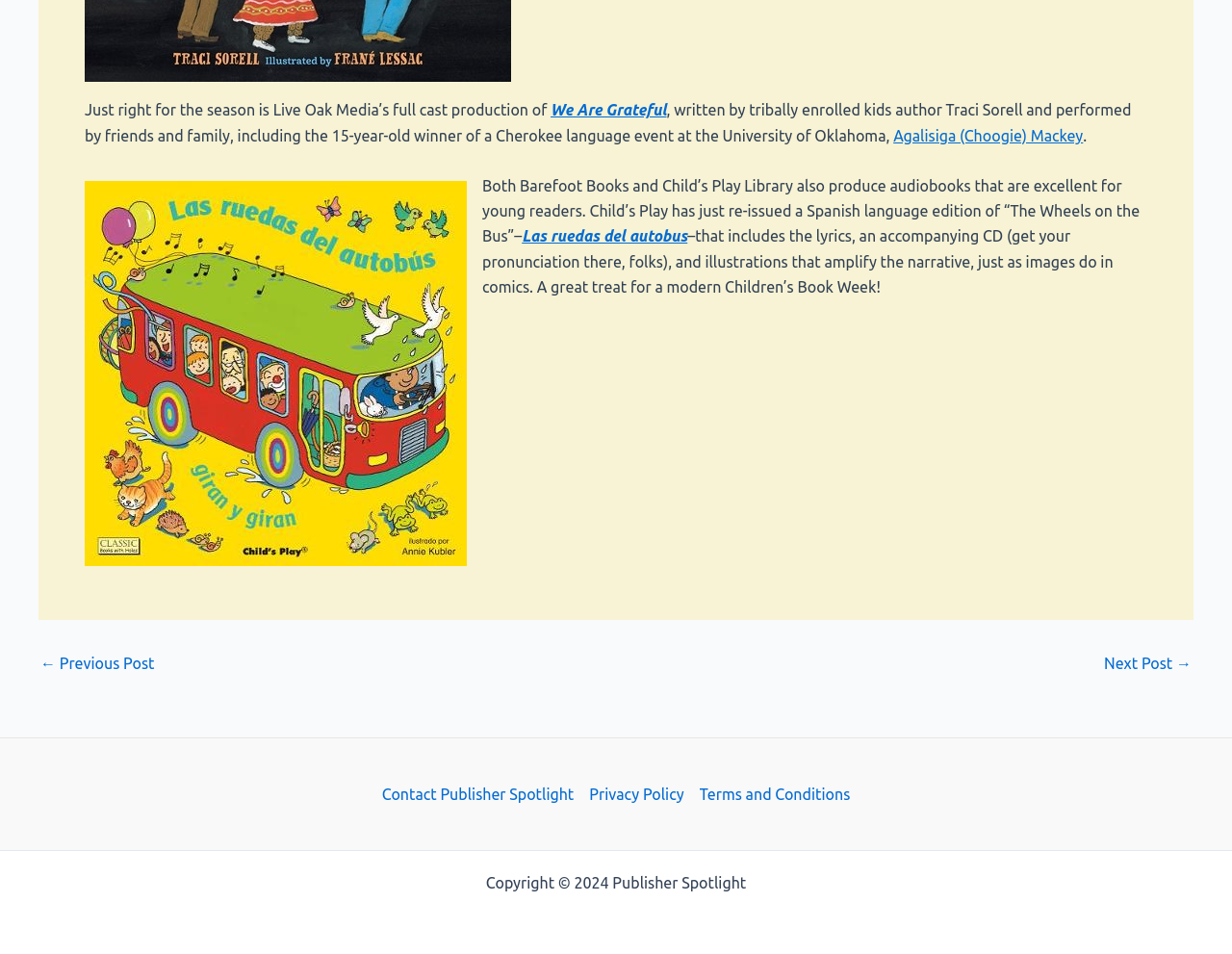Specify the bounding box coordinates of the element's area that should be clicked to execute the given instruction: "Explore Las ruedas del autobus". The coordinates should be four float numbers between 0 and 1, i.e., [left, top, right, bottom].

[0.424, 0.239, 0.558, 0.257]